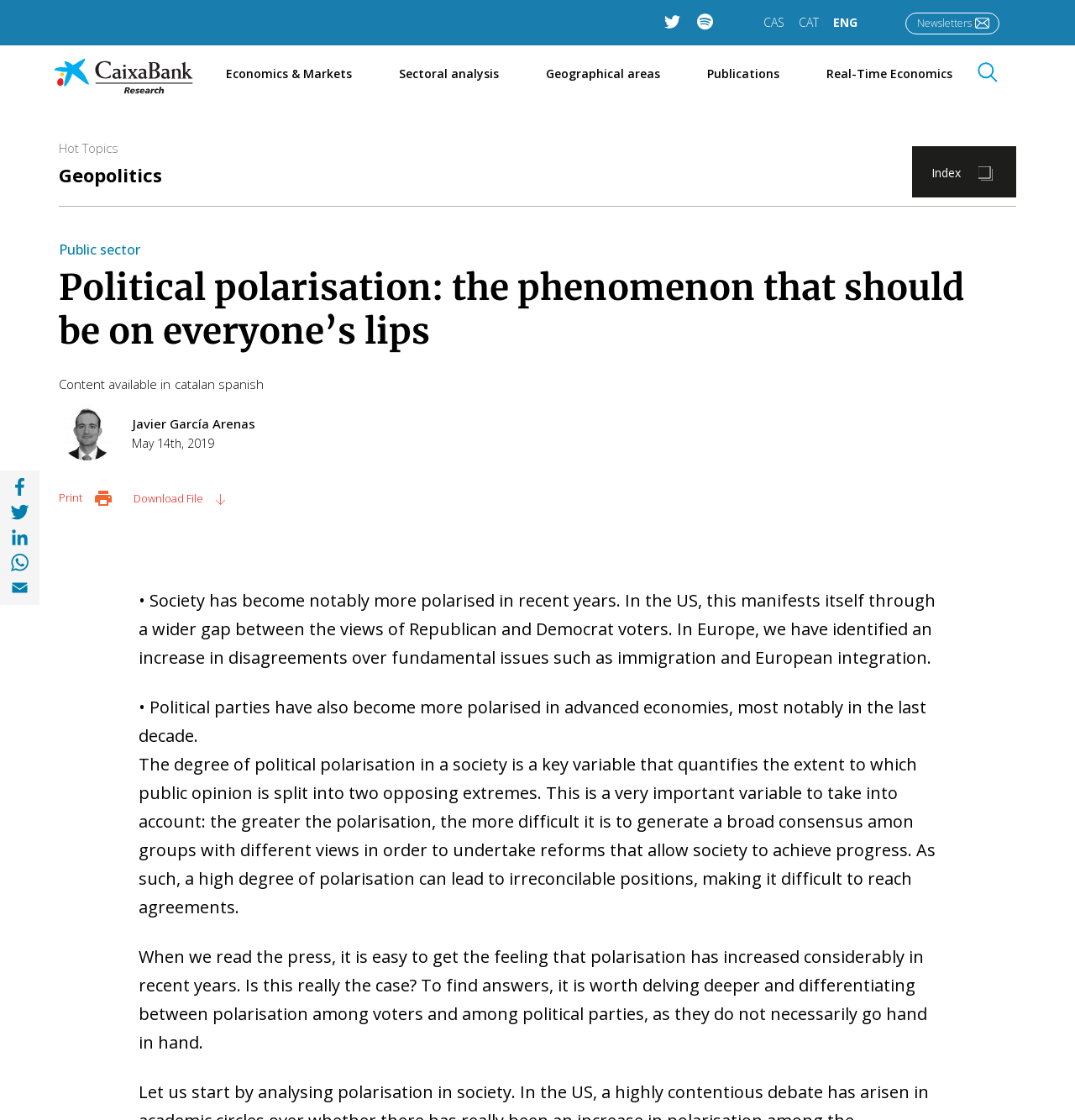Identify the bounding box coordinates of the HTML element based on this description: "title="Share with Whatsapp"".

[0.005, 0.491, 0.031, 0.514]